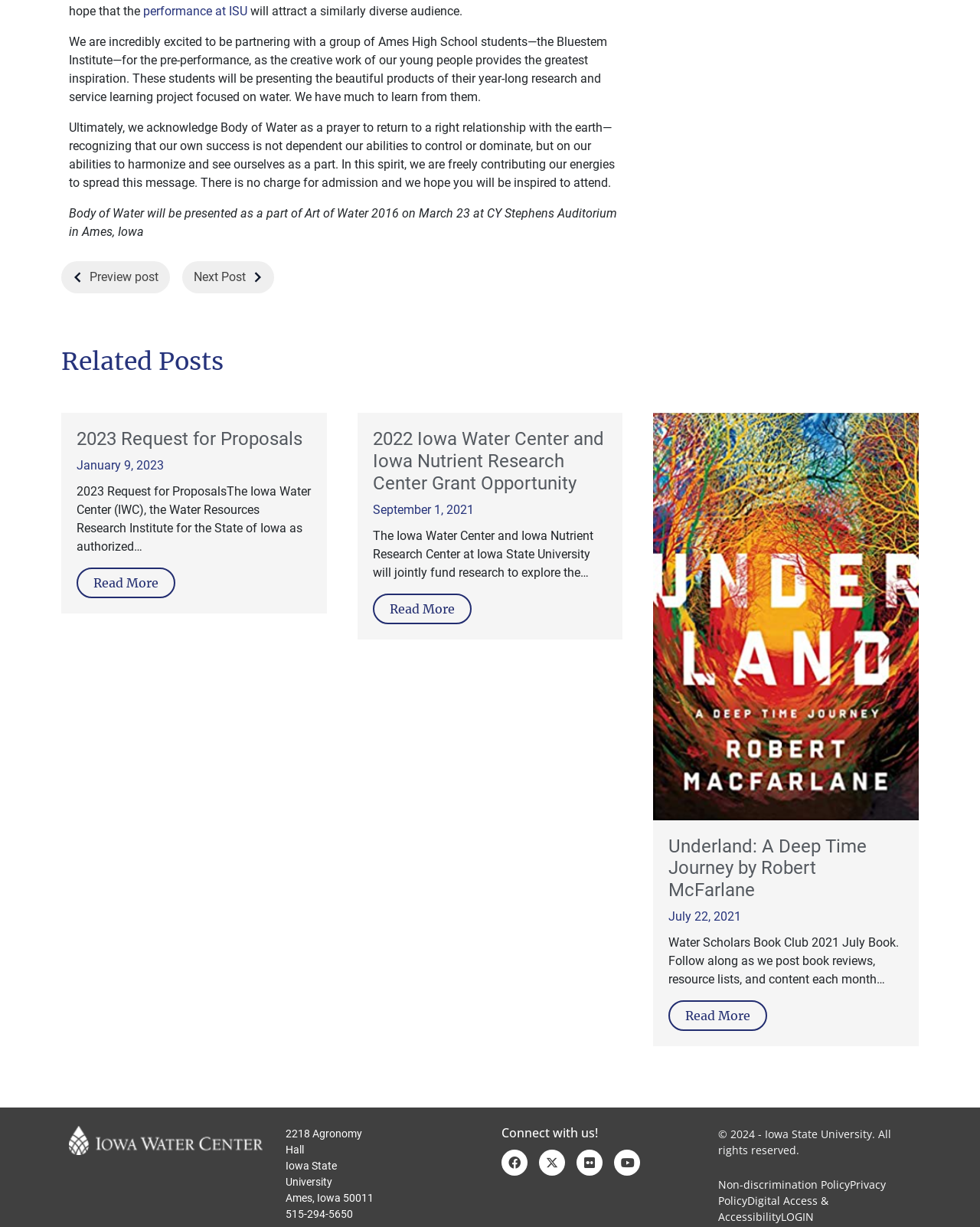Please identify the bounding box coordinates of the area I need to click to accomplish the following instruction: "Call the Iowa State University at 515-294-5650".

[0.291, 0.984, 0.36, 0.994]